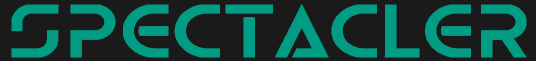What is the background color of the logo?
Give a one-word or short-phrase answer derived from the screenshot.

Dark